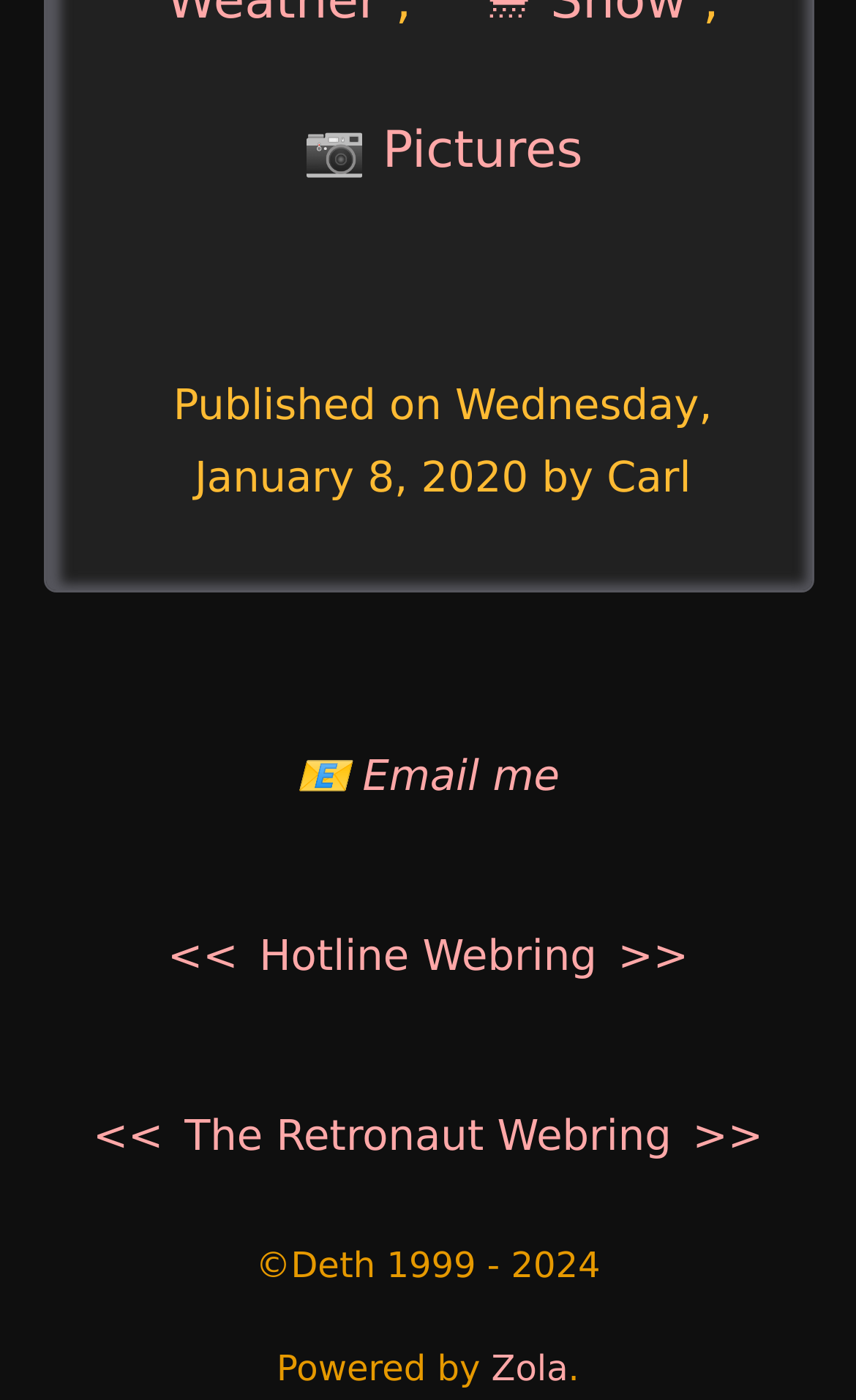Using the description: "📧 Email me", identify the bounding box of the corresponding UI element in the screenshot.

[0.346, 0.537, 0.654, 0.573]